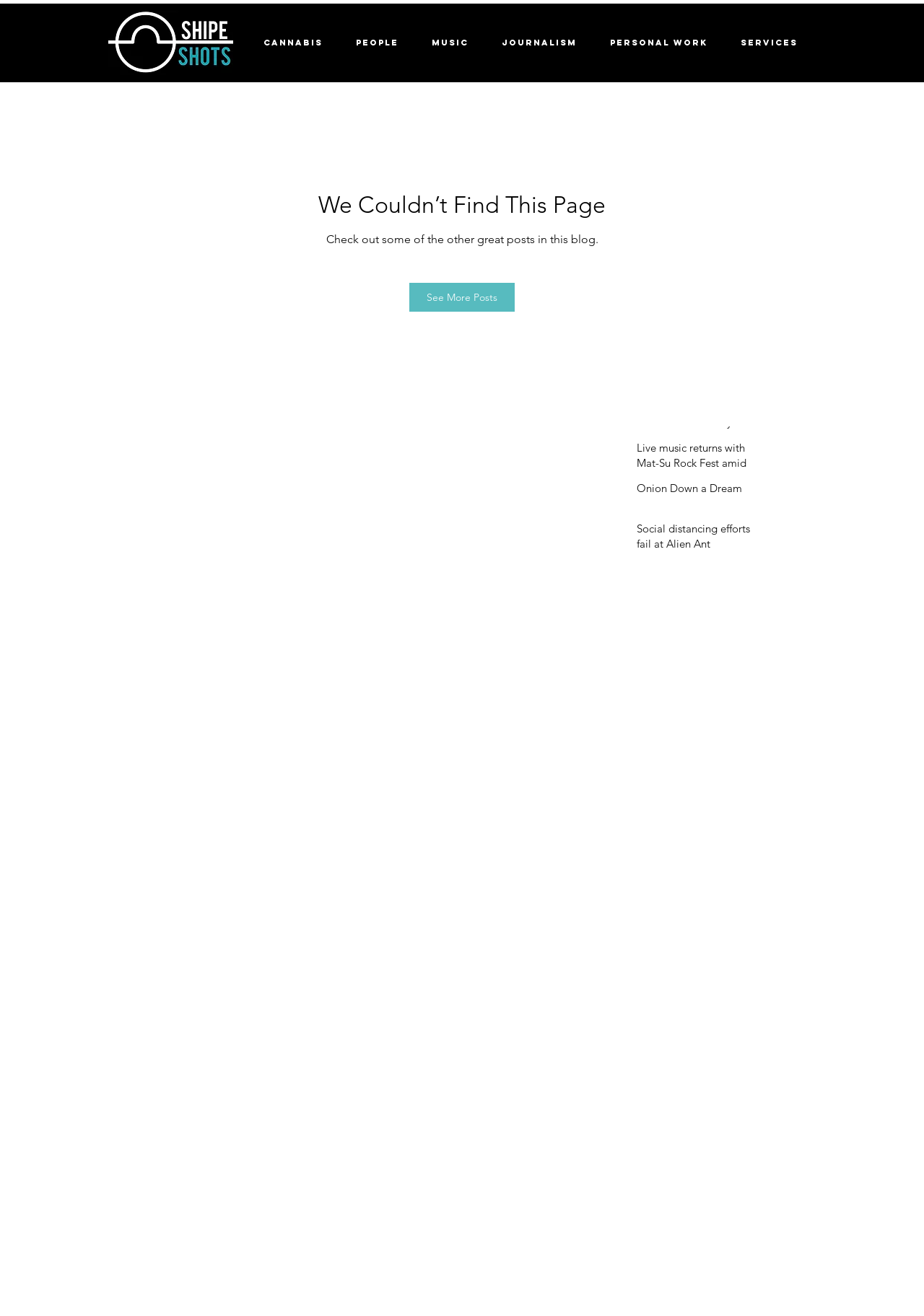How many posts are listed on this page?
Give a detailed and exhaustive answer to the question.

There are 10 posts listed on this page, each with a title and a link to read more.